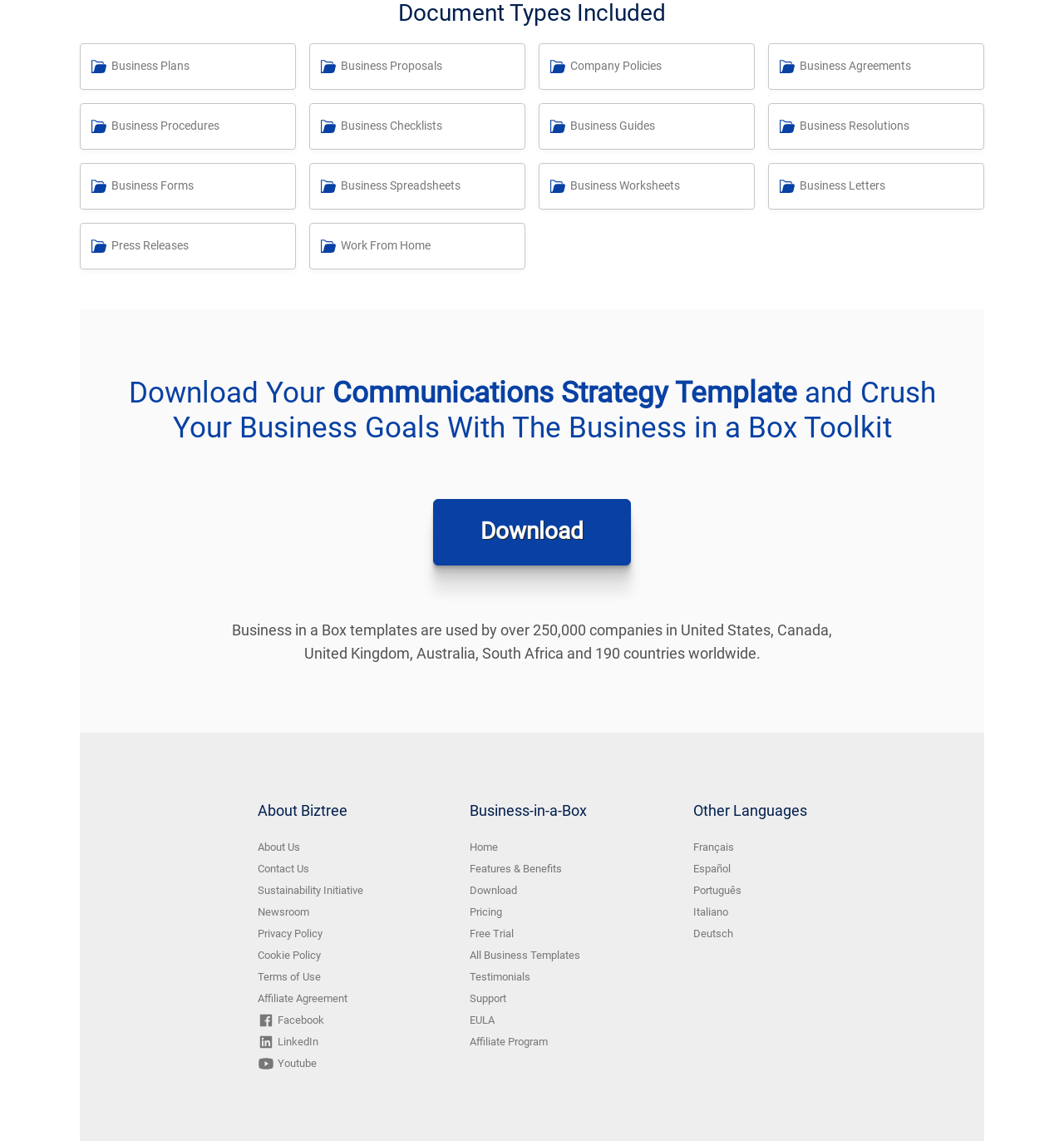Please specify the coordinates of the bounding box for the element that should be clicked to carry out this instruction: "Download the Communications Strategy Template". The coordinates must be four float numbers between 0 and 1, formatted as [left, top, right, bottom].

[0.407, 0.437, 0.593, 0.495]